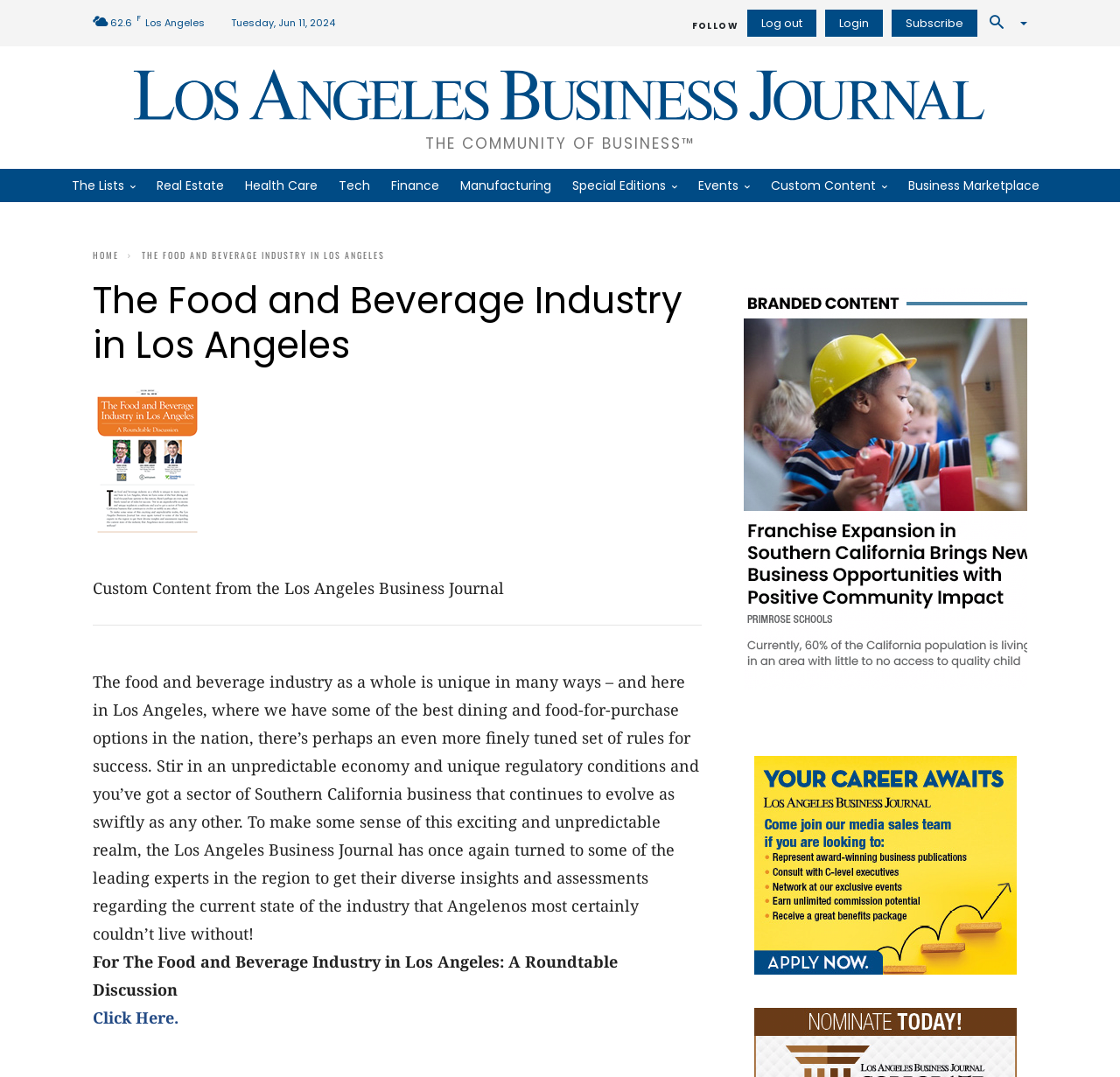Please locate the bounding box coordinates of the region I need to click to follow this instruction: "View the 'CONTACT US' page".

None